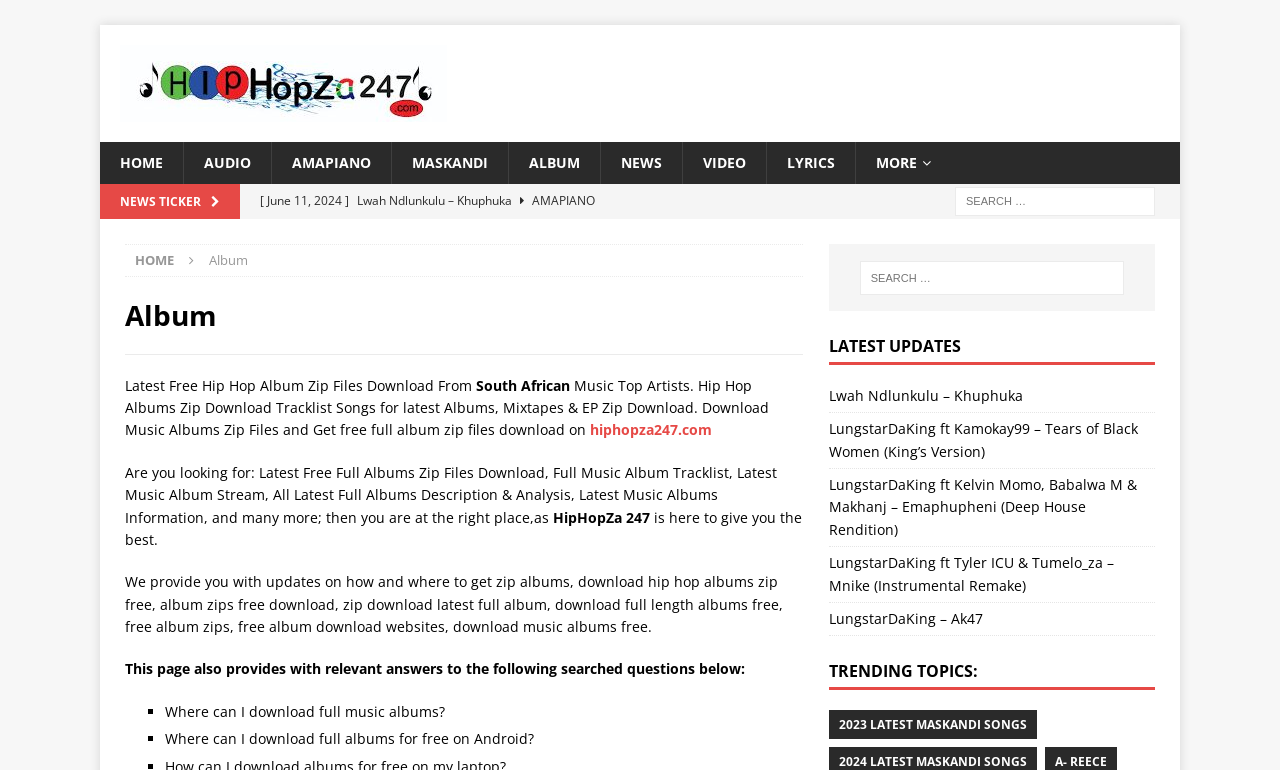What is the name of the website?
Please provide a comprehensive answer based on the information in the image.

The name of the website can be found in the top-left corner of the webpage, where it says 'Free SA Amapiano Maskandi Hip Hop Music Albums Download Zip - HipHopZa 247'.